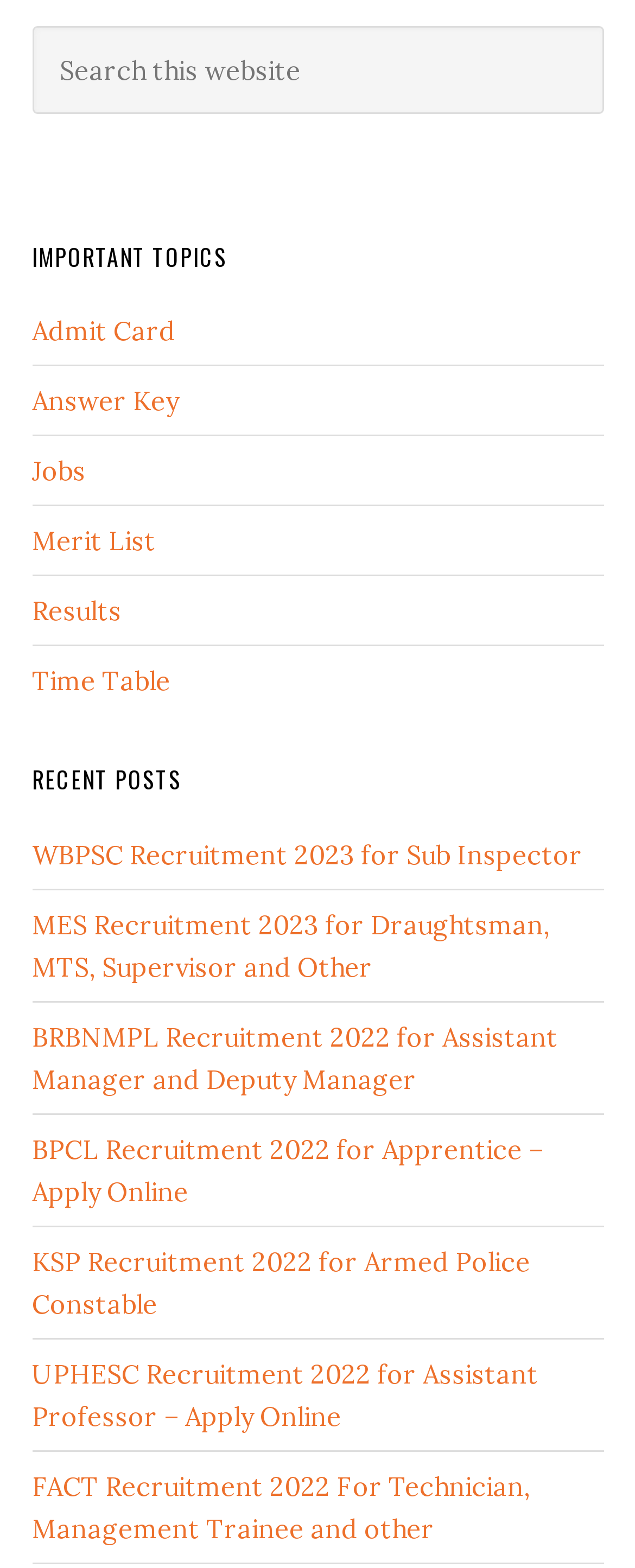Please identify the bounding box coordinates of the clickable region that I should interact with to perform the following instruction: "Read more about S. Boyd Anderson fonds". The coordinates should be expressed as four float numbers between 0 and 1, i.e., [left, top, right, bottom].

None